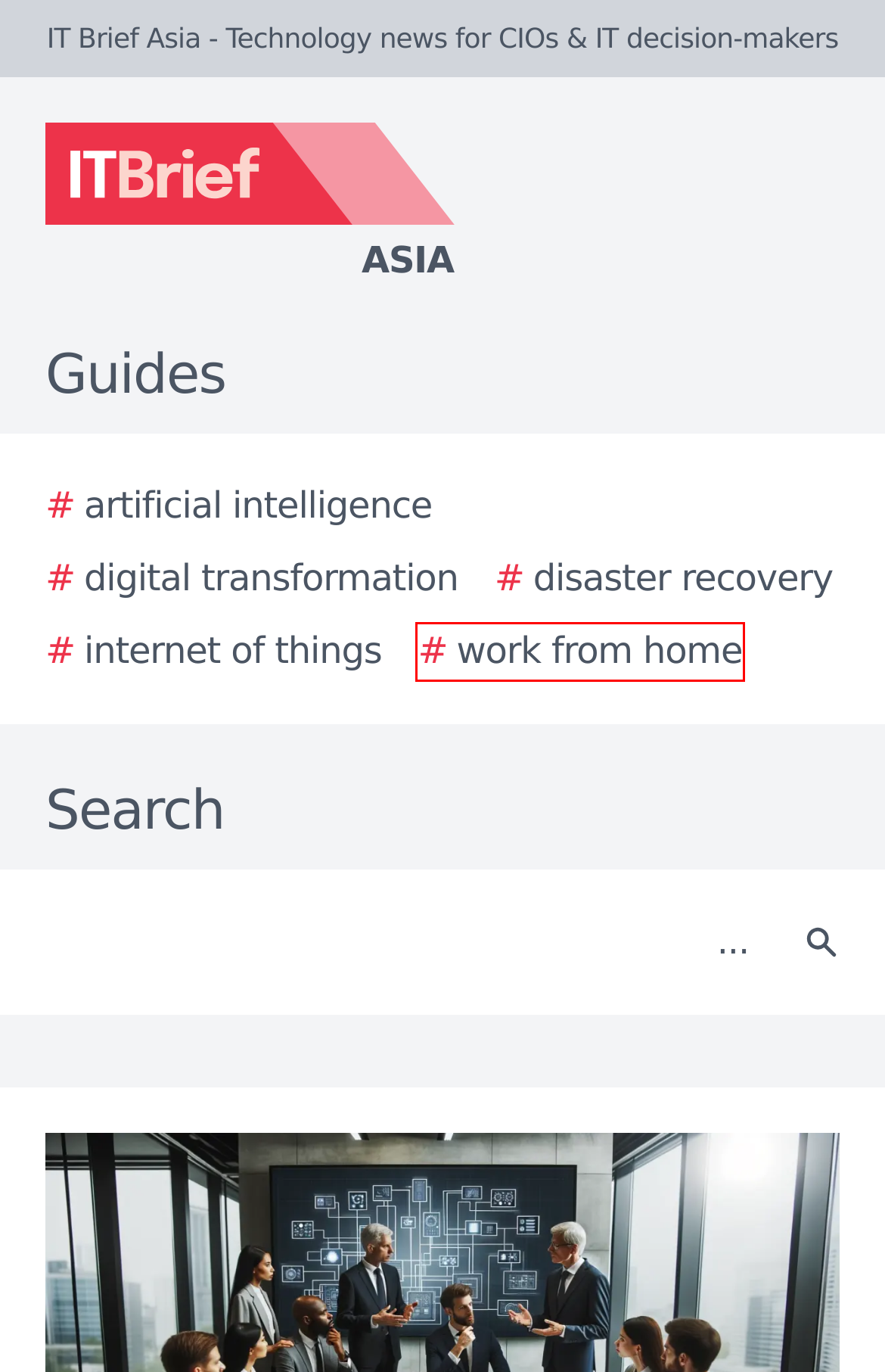Observe the webpage screenshot and focus on the red bounding box surrounding a UI element. Choose the most appropriate webpage description that corresponds to the new webpage after clicking the element in the bounding box. Here are the candidates:
A. eCommerceNews Asia - Technology news for digital commerce decision-makers
B. The 2024 Ultimate Guide to Artificial Intelligence
C. The 2024 Ultimate Guide to Internet of Things
D. IT Brief Asia - Media kit
E. CMOtech Asia - Media kit
F. The 2024 Ultimate Guide to Digital Transformation
G. The 2024 Ultimate Guide to Work from Home
H. The 2024 Ultimate Guide to Disaster Recovery

G